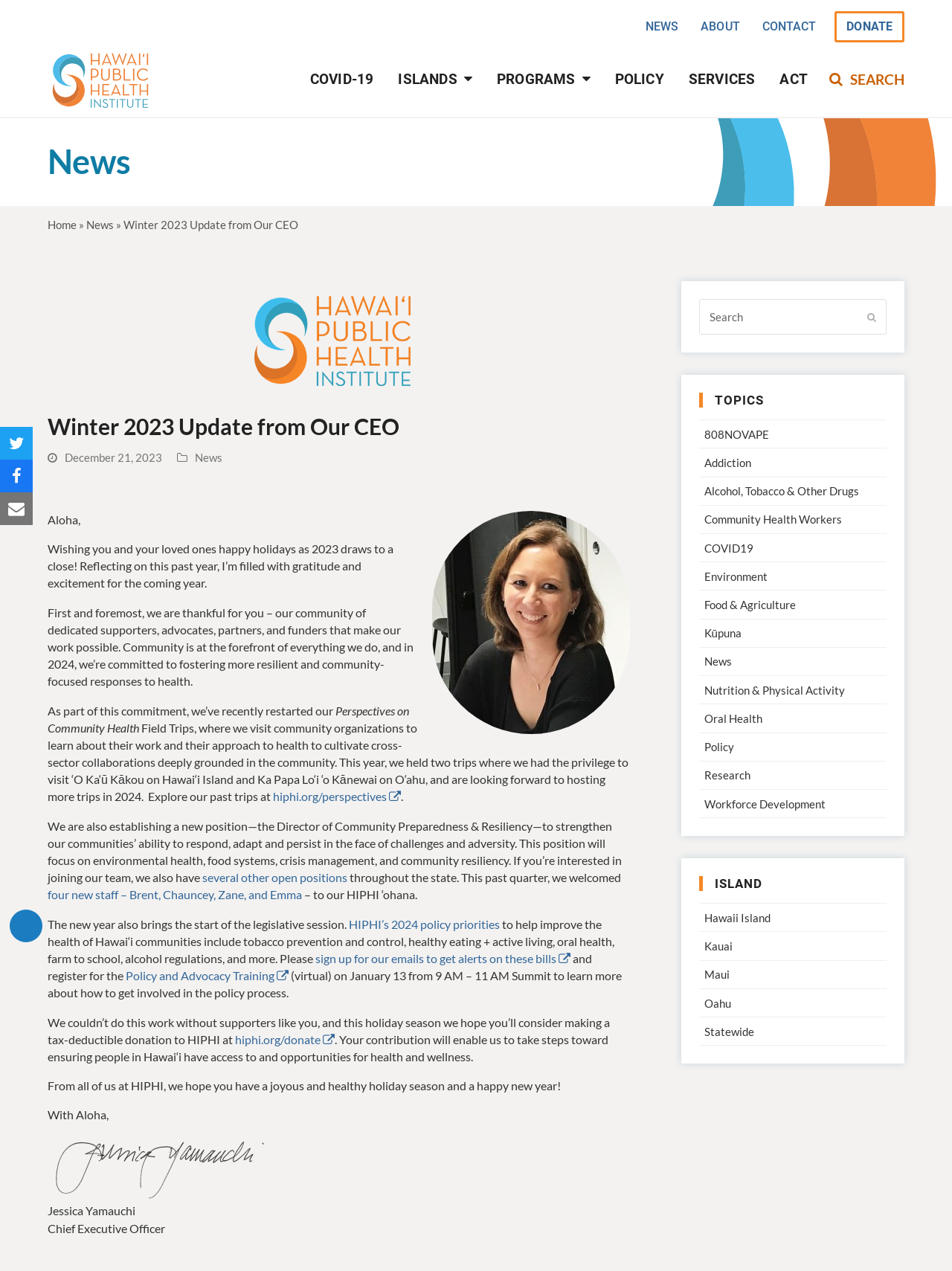Could you highlight the region that needs to be clicked to execute the instruction: "Click the 'DONATE' link"?

[0.885, 0.012, 0.941, 0.029]